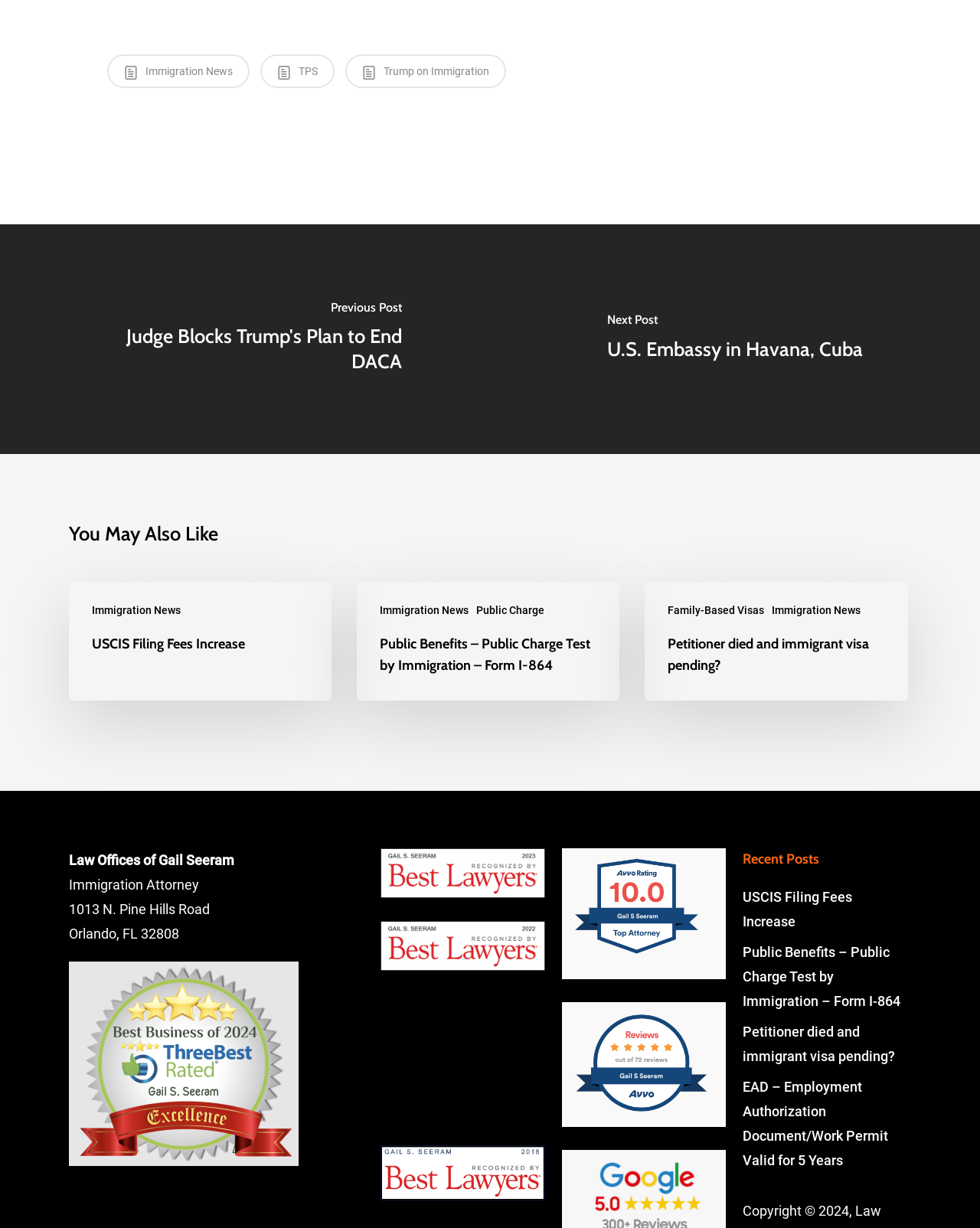Locate the bounding box coordinates of the element that needs to be clicked to carry out the instruction: "Read Judge Blocks Trump's Plan to End DACA". The coordinates should be given as four float numbers ranging from 0 to 1, i.e., [left, top, right, bottom].

[0.0, 0.183, 0.5, 0.37]